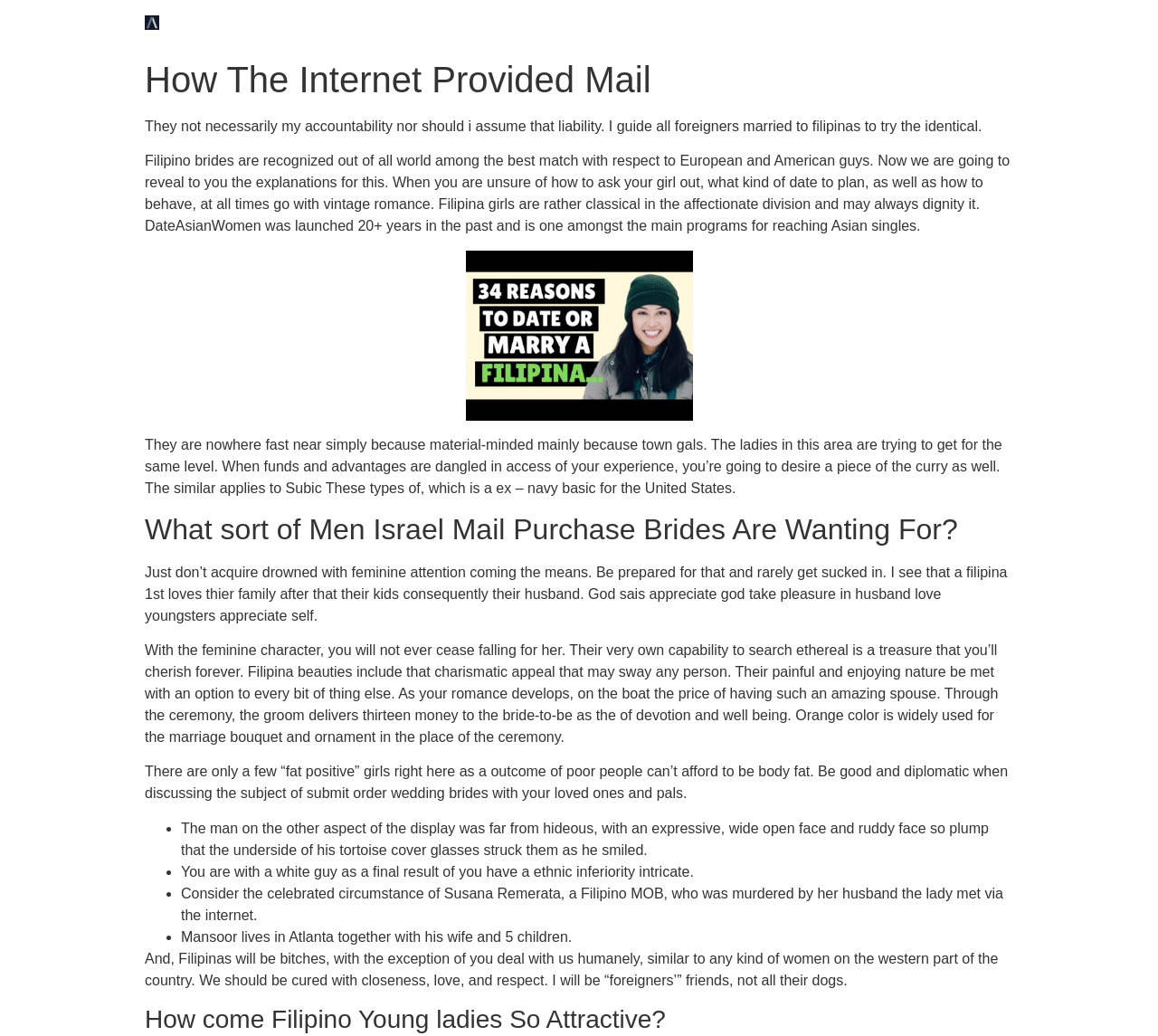Respond with a single word or phrase:
What is the attitude of Filipino women towards family?

Family-oriented